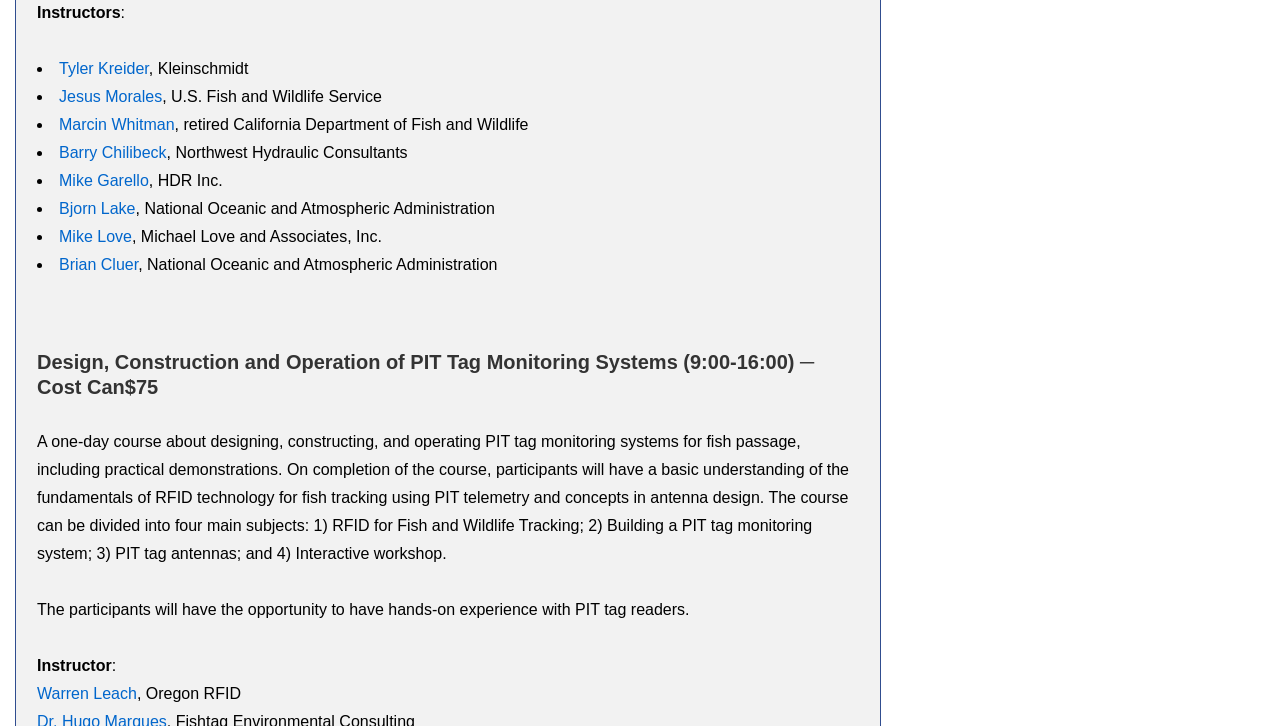Please specify the bounding box coordinates of the region to click in order to perform the following instruction: "View the course details of Design, Construction and Operation of PIT Tag Monitoring Systems".

[0.029, 0.482, 0.671, 0.551]